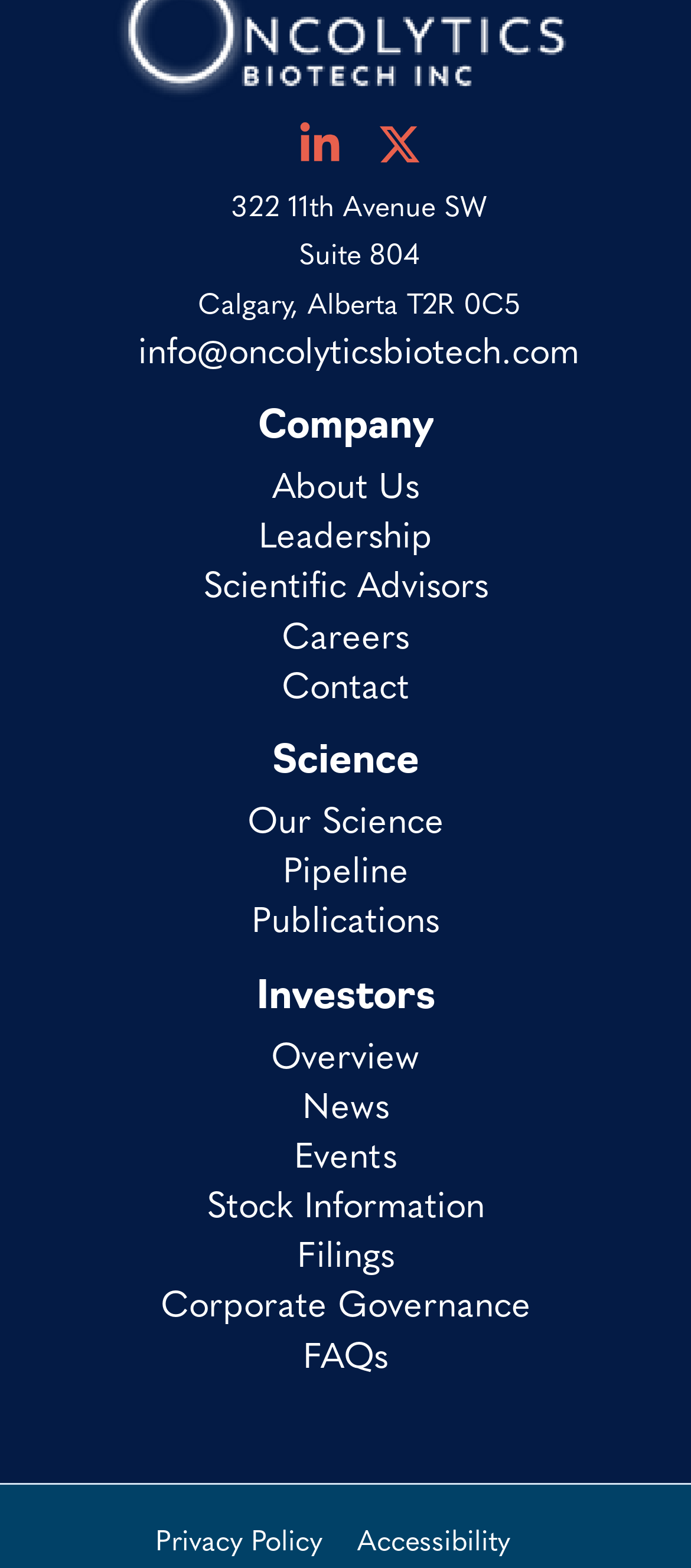What are the main categories in the footer?
Provide a fully detailed and comprehensive answer to the question.

I found the main categories in the footer by looking at the heading elements in the complementary sections with IDs 105, 106, and 107. These headings are 'Company', 'Science', and 'Investors', which suggest the main categories of information available on the website.